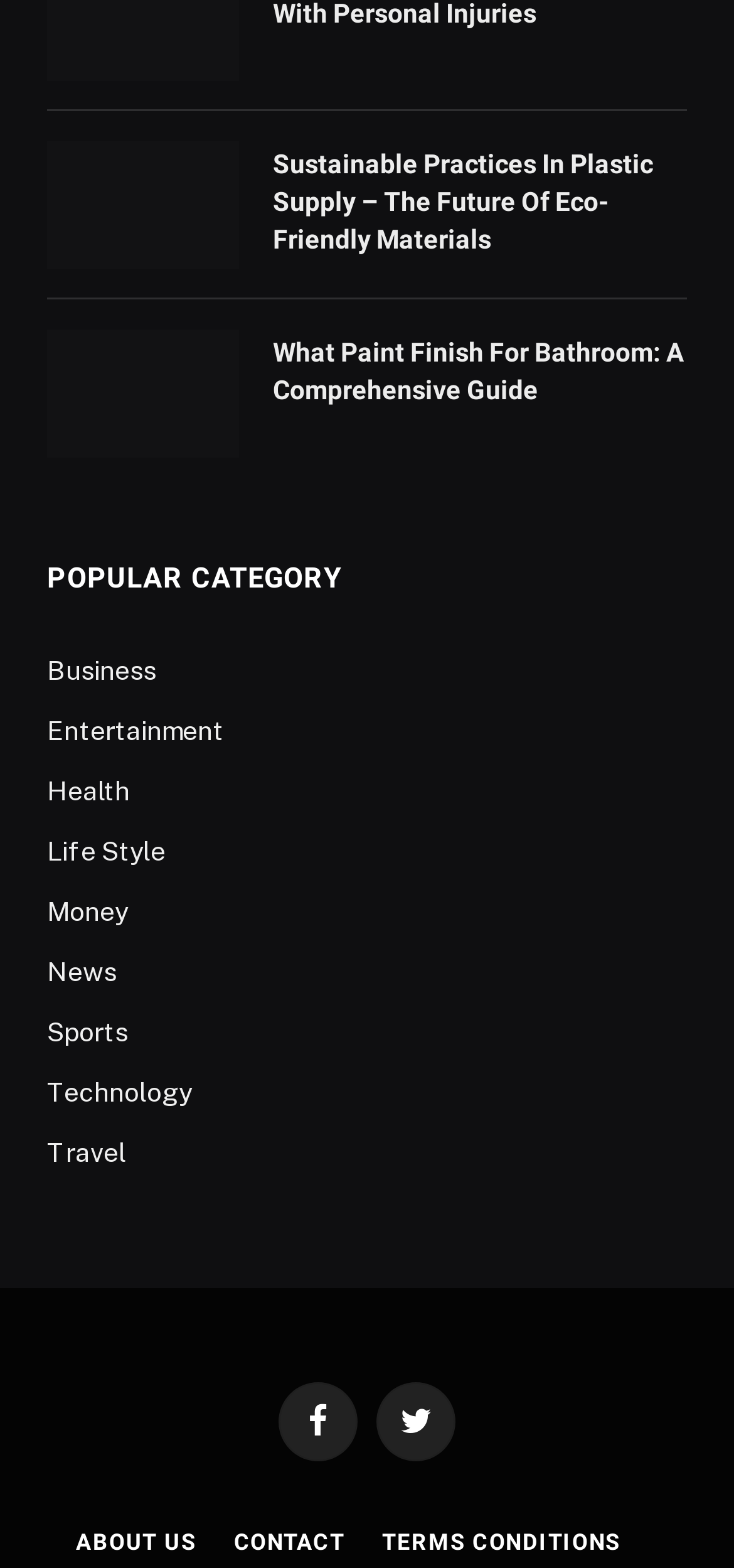How many social media links are there?
Look at the image and construct a detailed response to the question.

I found two social media links, one for Facebook and one for Twitter, at the bottom of the webpage.